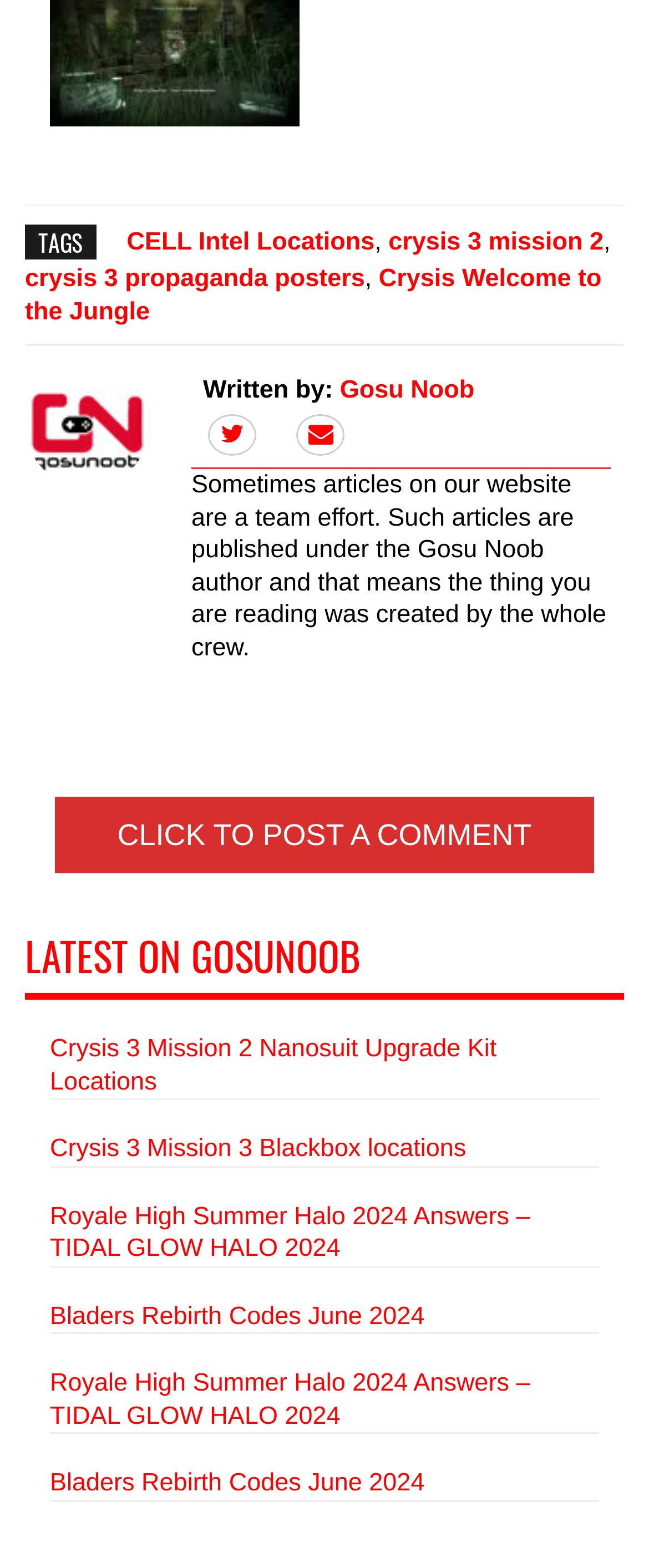Based on the image, provide a detailed and complete answer to the question: 
What type of content is listed under 'LATEST ON GOSUNOOB'?

The type of content listed under 'LATEST ON GOSUNOOB' can be determined by looking at the links listed below the heading, which appear to be links to other articles on the website.